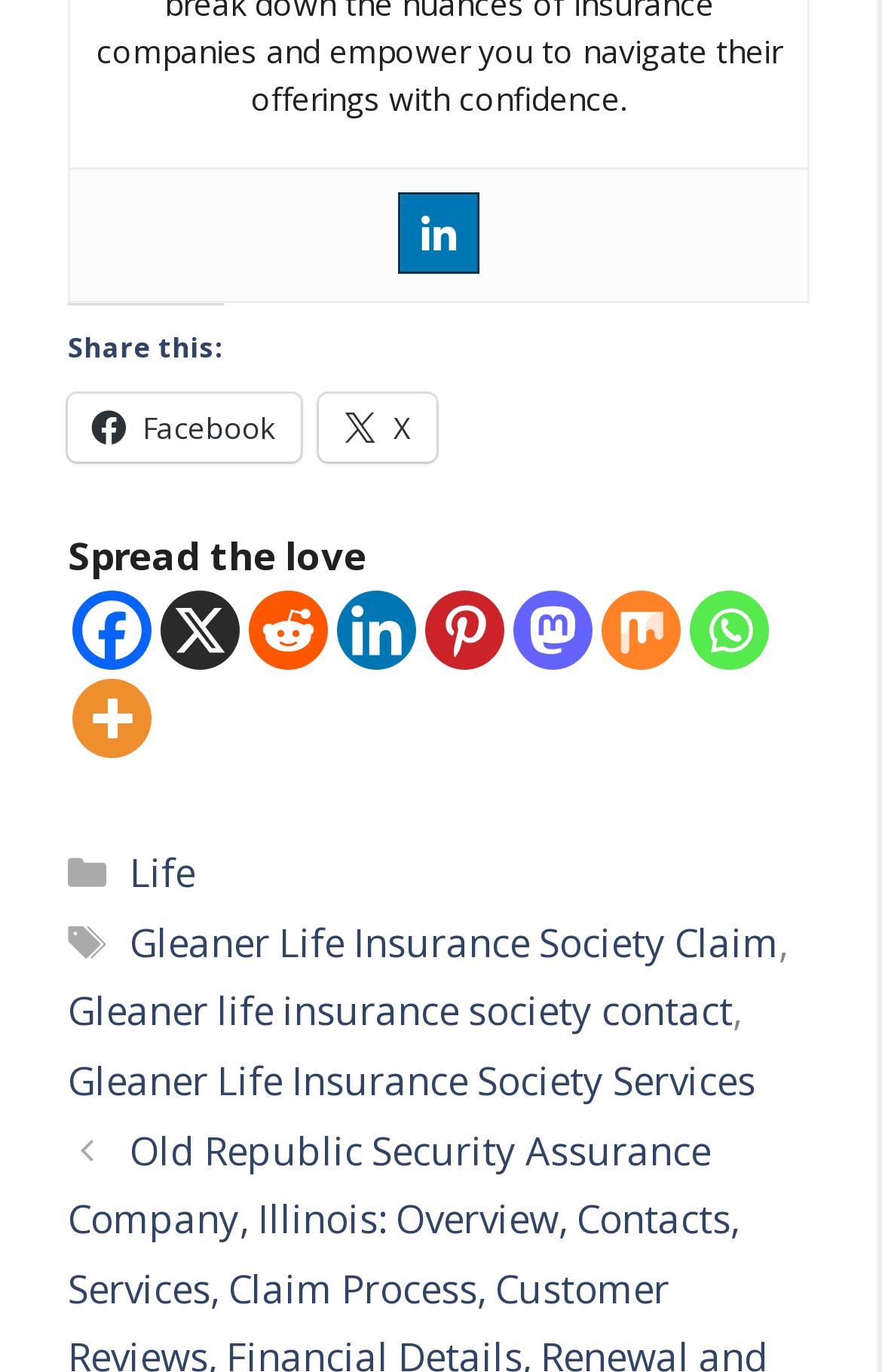Identify the coordinates of the bounding box for the element that must be clicked to accomplish the instruction: "Input your email".

None